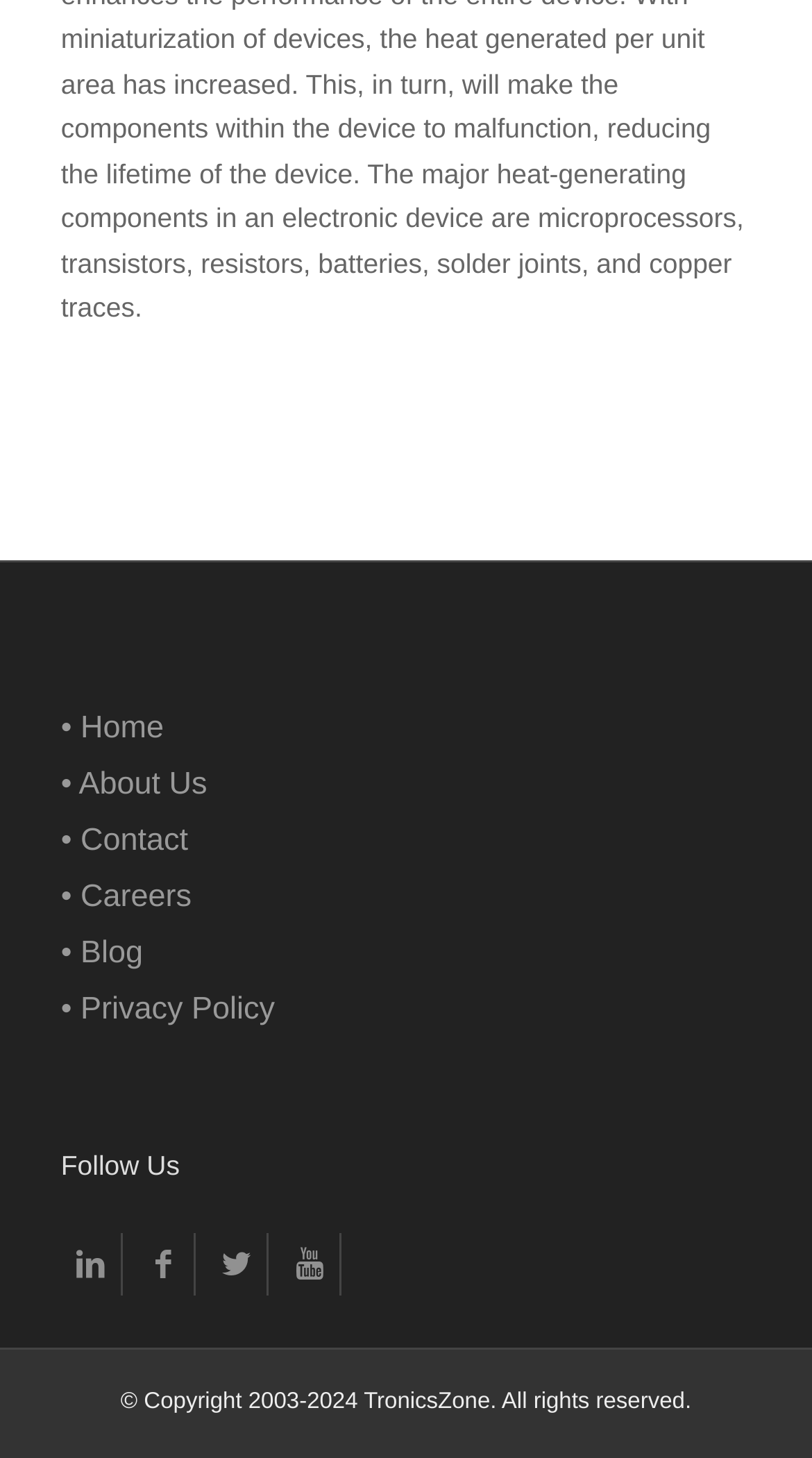Highlight the bounding box coordinates of the element that should be clicked to carry out the following instruction: "contact us". The coordinates must be given as four float numbers ranging from 0 to 1, i.e., [left, top, right, bottom].

[0.075, 0.564, 0.232, 0.588]